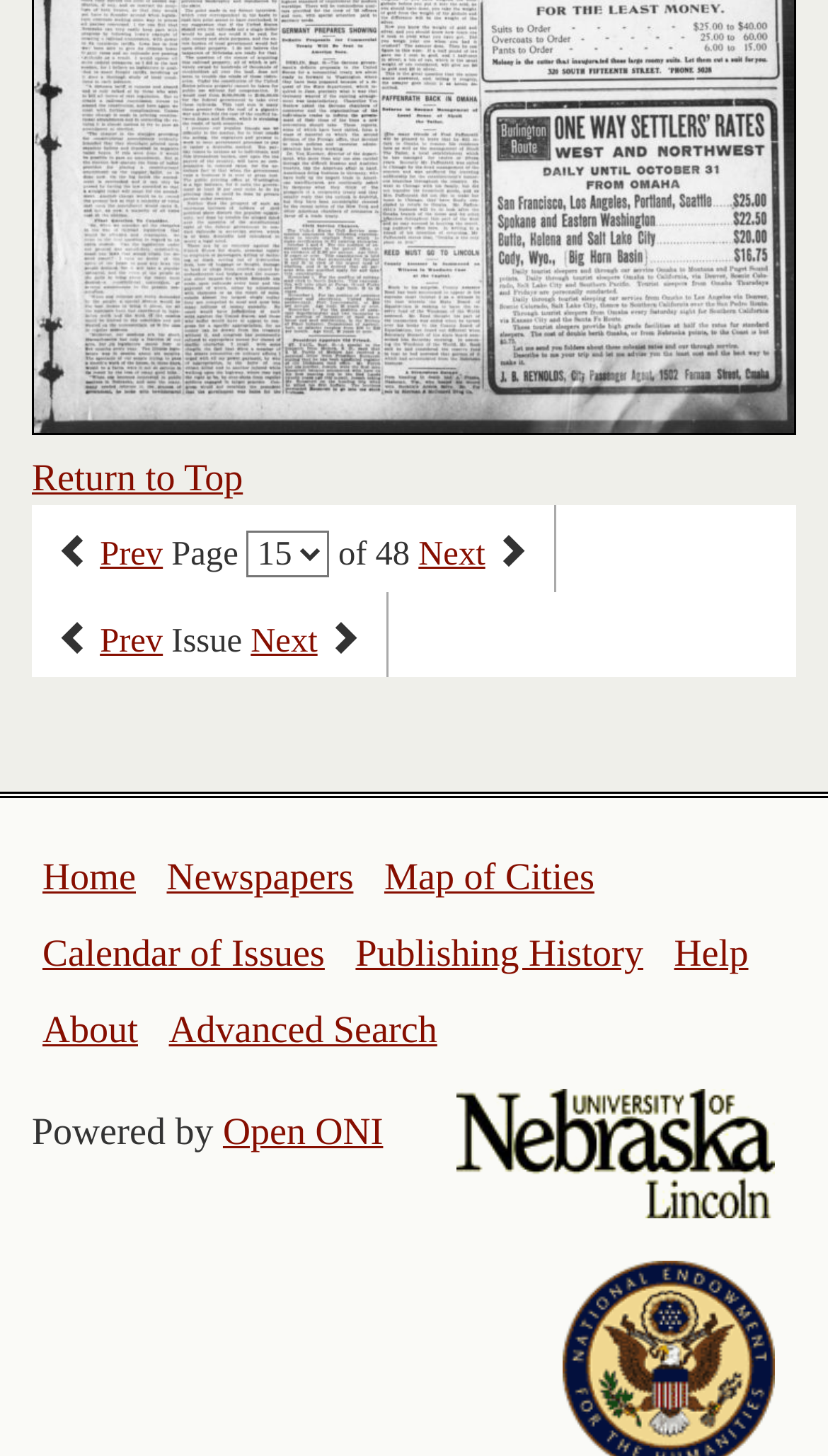Pinpoint the bounding box coordinates of the area that must be clicked to complete this instruction: "Return to the top of the page".

[0.038, 0.313, 0.293, 0.342]